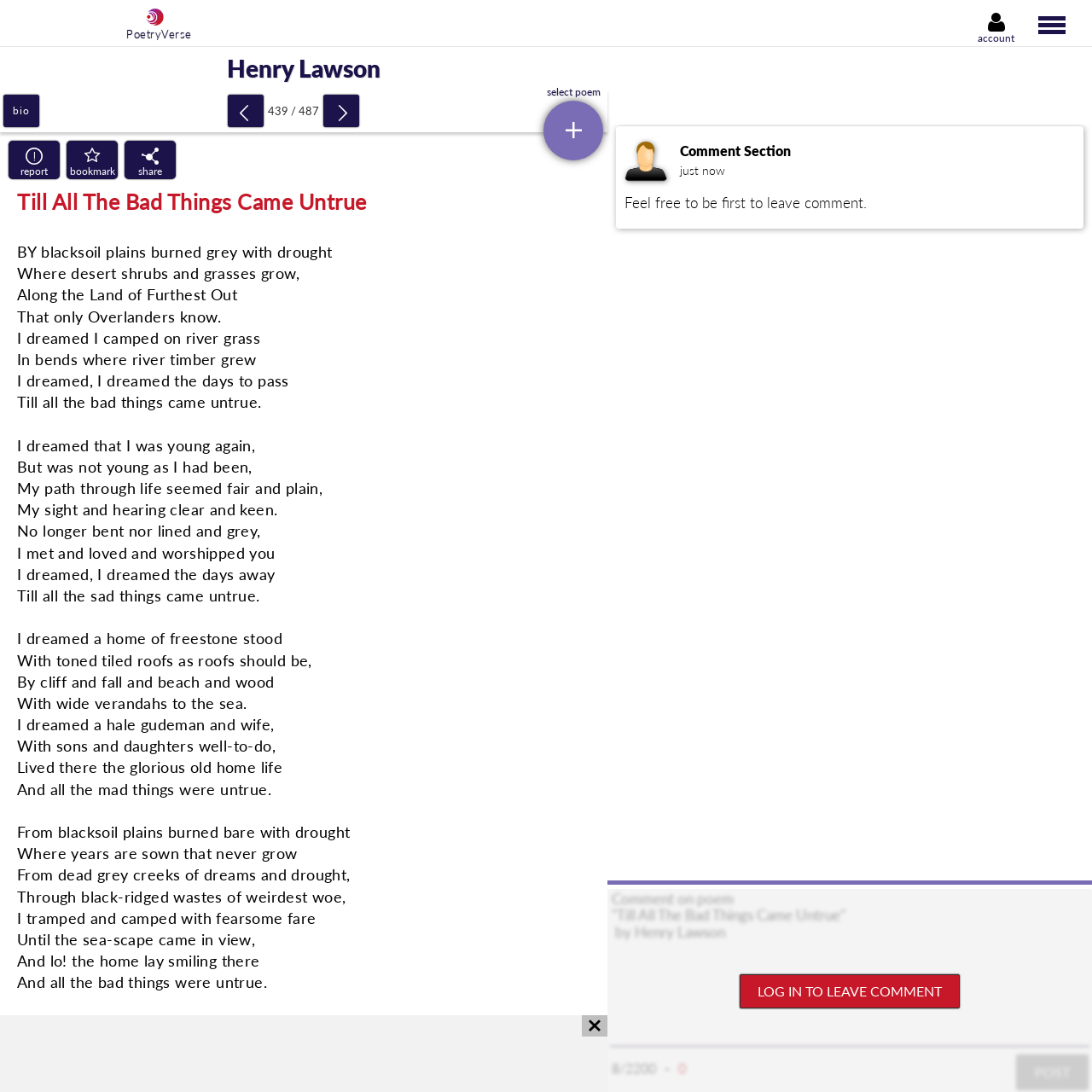Determine the bounding box coordinates of the element's region needed to click to follow the instruction: "Click the share button". Provide these coordinates as four float numbers between 0 and 1, formatted as [left, top, right, bottom].

[0.114, 0.129, 0.161, 0.164]